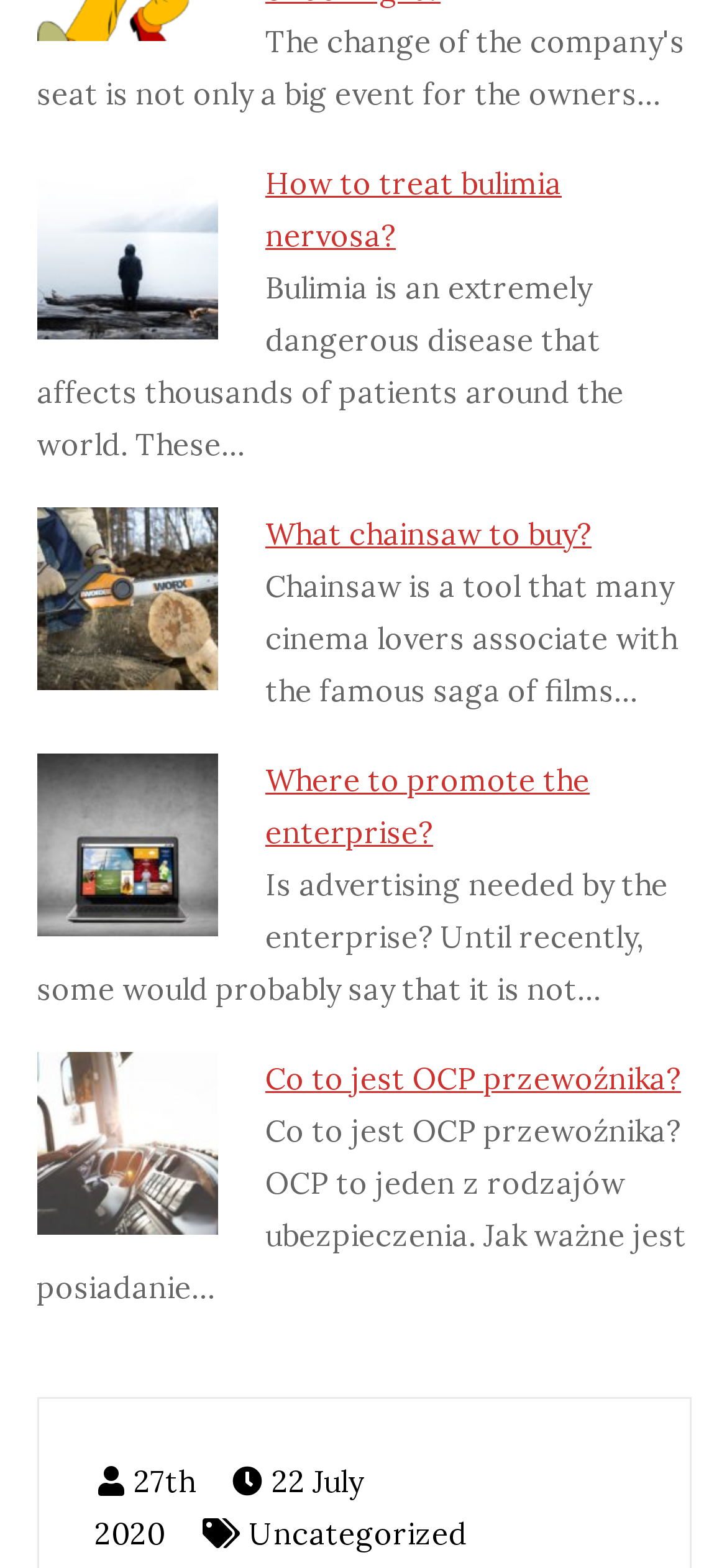Specify the bounding box coordinates for the region that must be clicked to perform the given instruction: "Click on the link to learn about treating bulimia nervosa".

[0.365, 0.105, 0.773, 0.162]